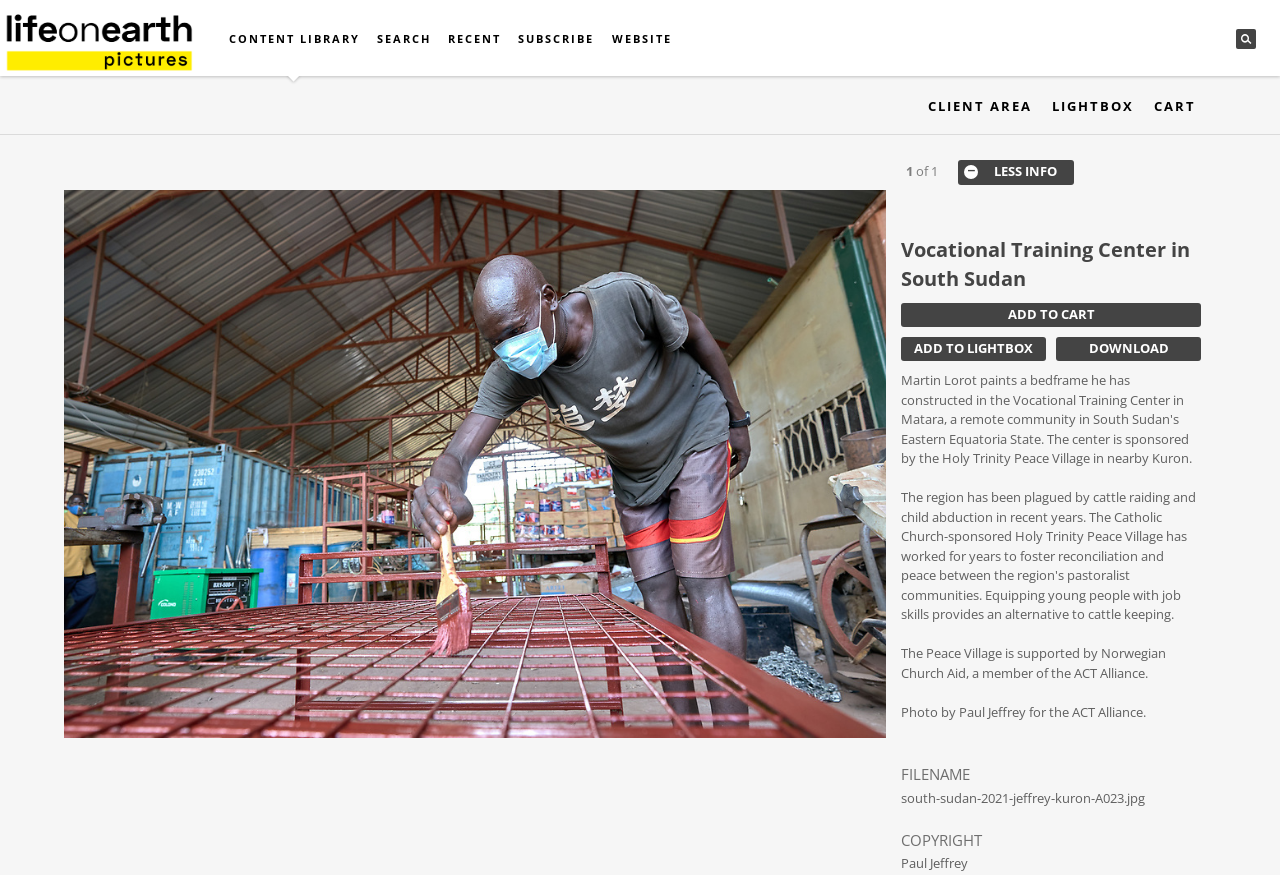Locate the bounding box coordinates of the segment that needs to be clicked to meet this instruction: "download the image".

[0.825, 0.385, 0.938, 0.413]